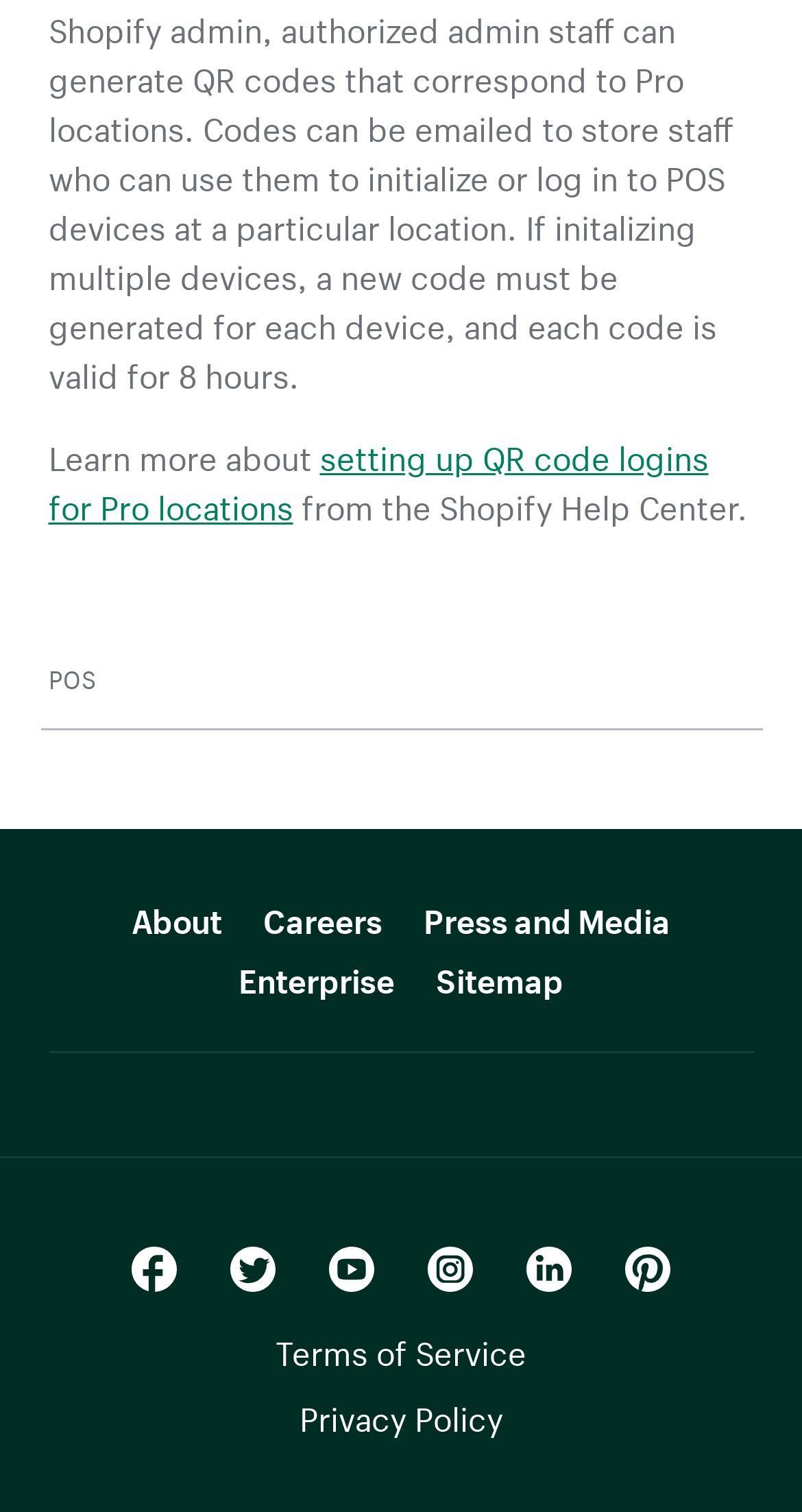Identify the bounding box of the UI component described as: "Privacy Policy".

[0.06, 0.913, 0.94, 0.956]